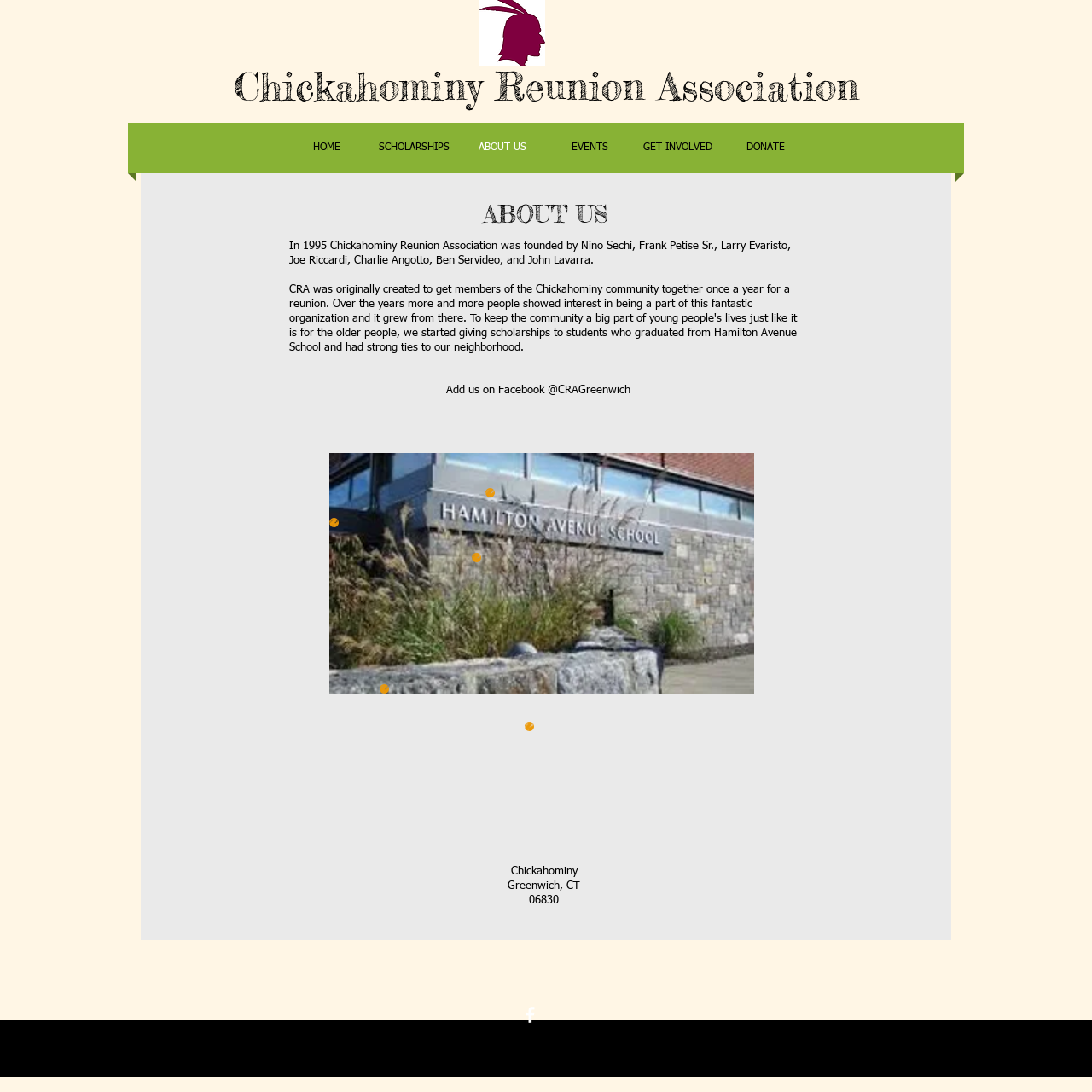What is the name of the organization?
Based on the screenshot, provide a one-word or short-phrase response.

Chickahominy Reunion Association